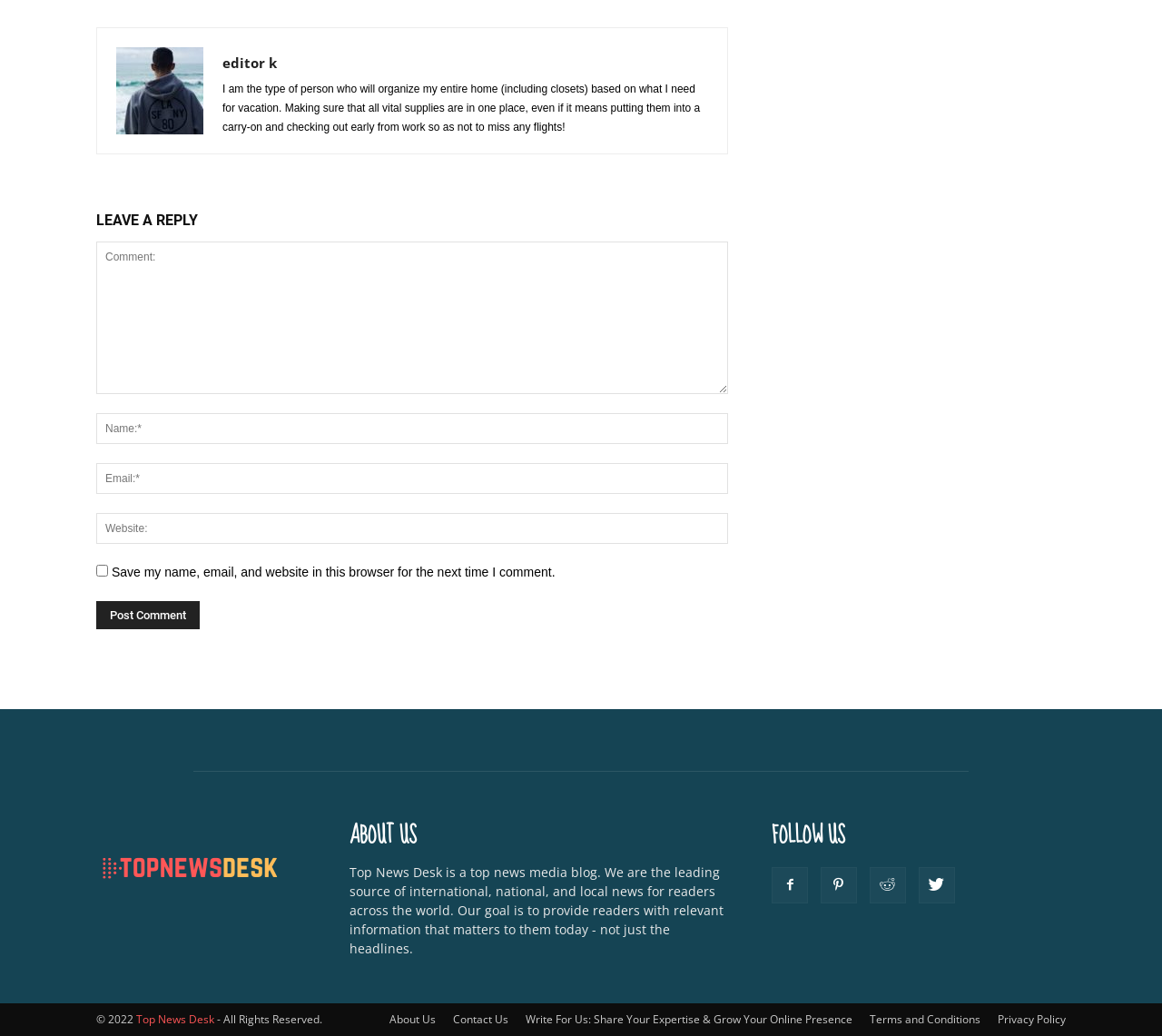Could you highlight the region that needs to be clicked to execute the instruction: "Visit the About Us page"?

[0.335, 0.977, 0.375, 0.992]